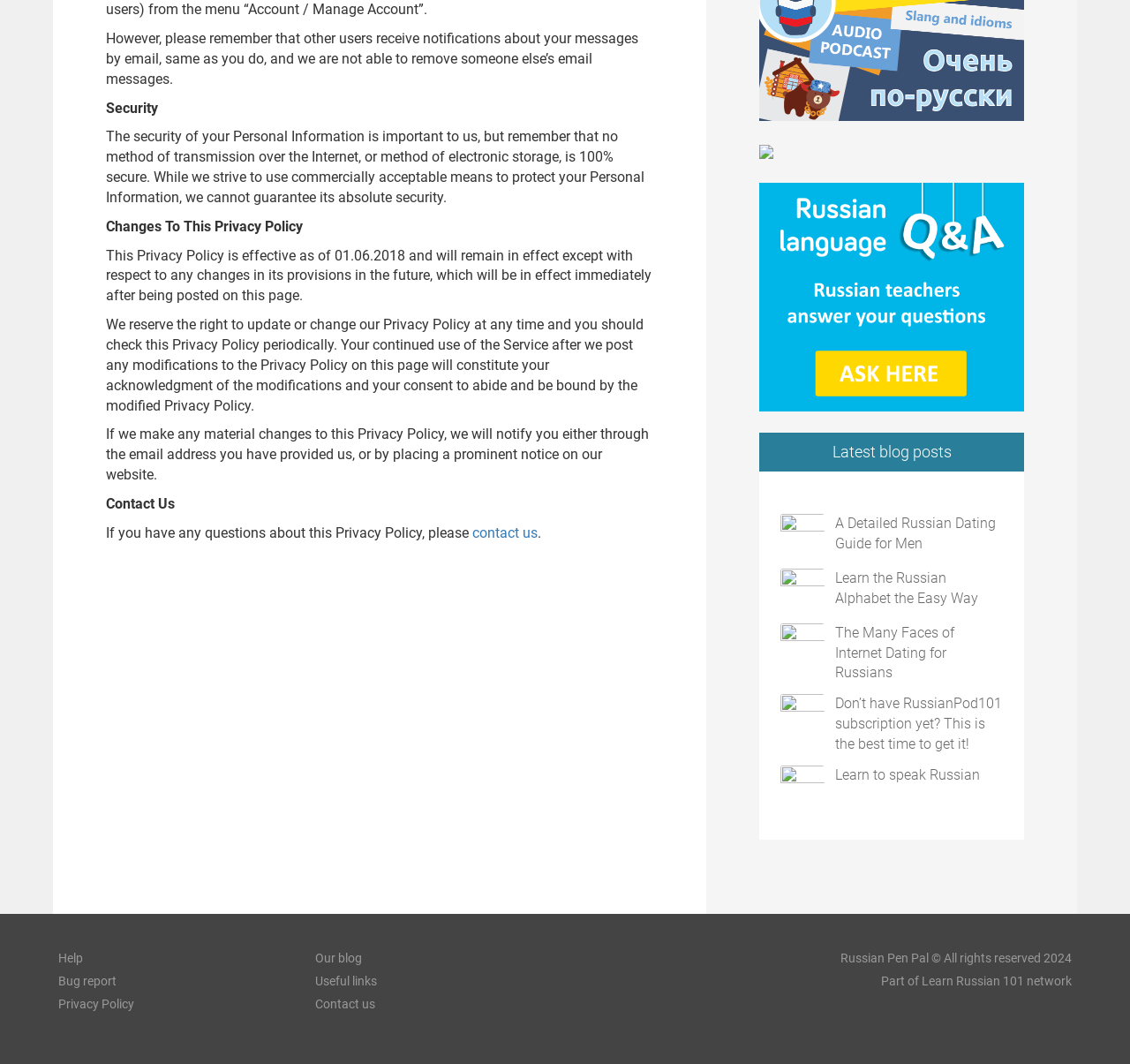Use a single word or phrase to answer the question: What is the effective date of the current Privacy Policy?

01.06.2018